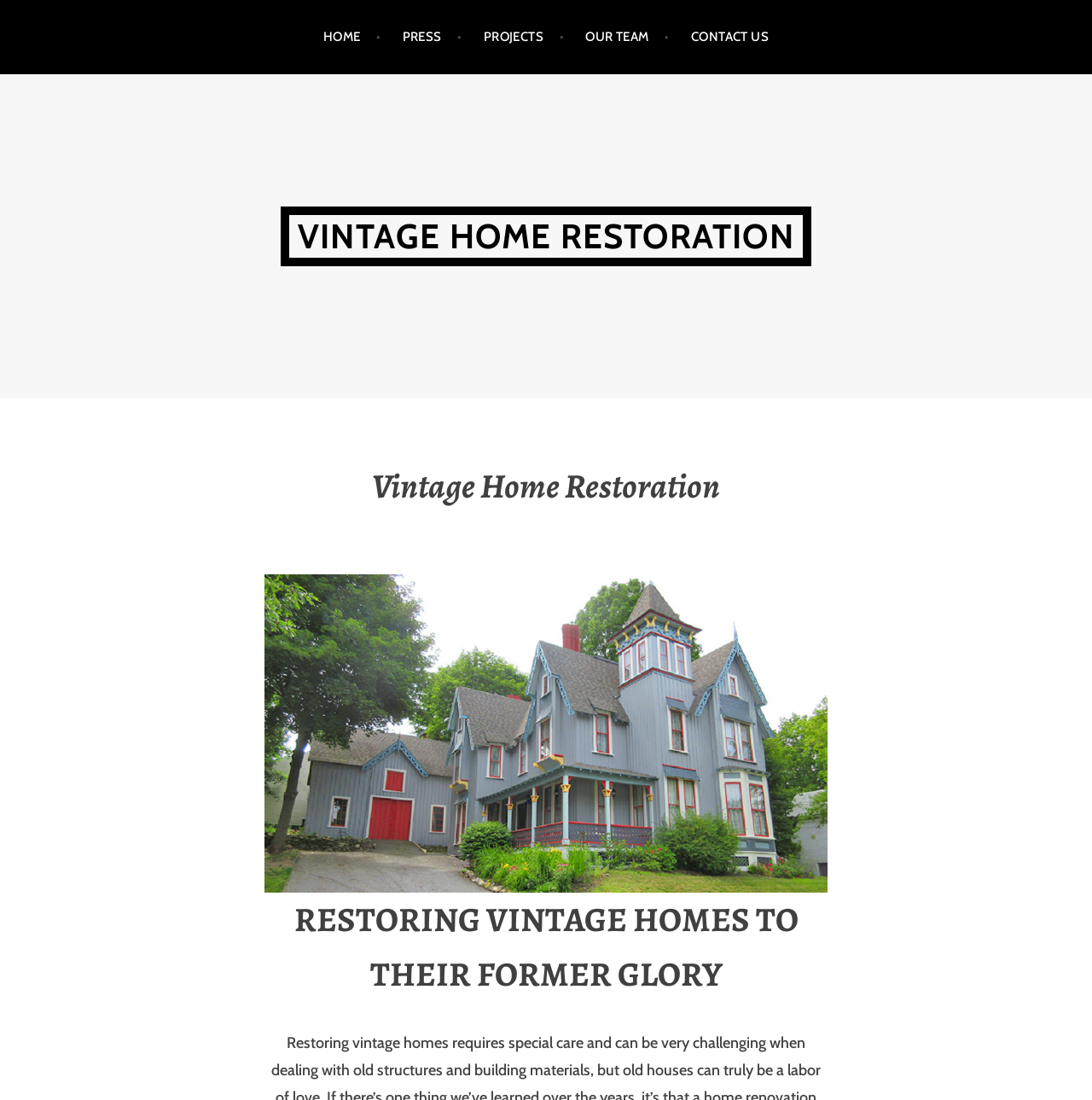Given the description of a UI element: "Contact Us", identify the bounding box coordinates of the matching element in the webpage screenshot.

[0.633, 0.012, 0.704, 0.056]